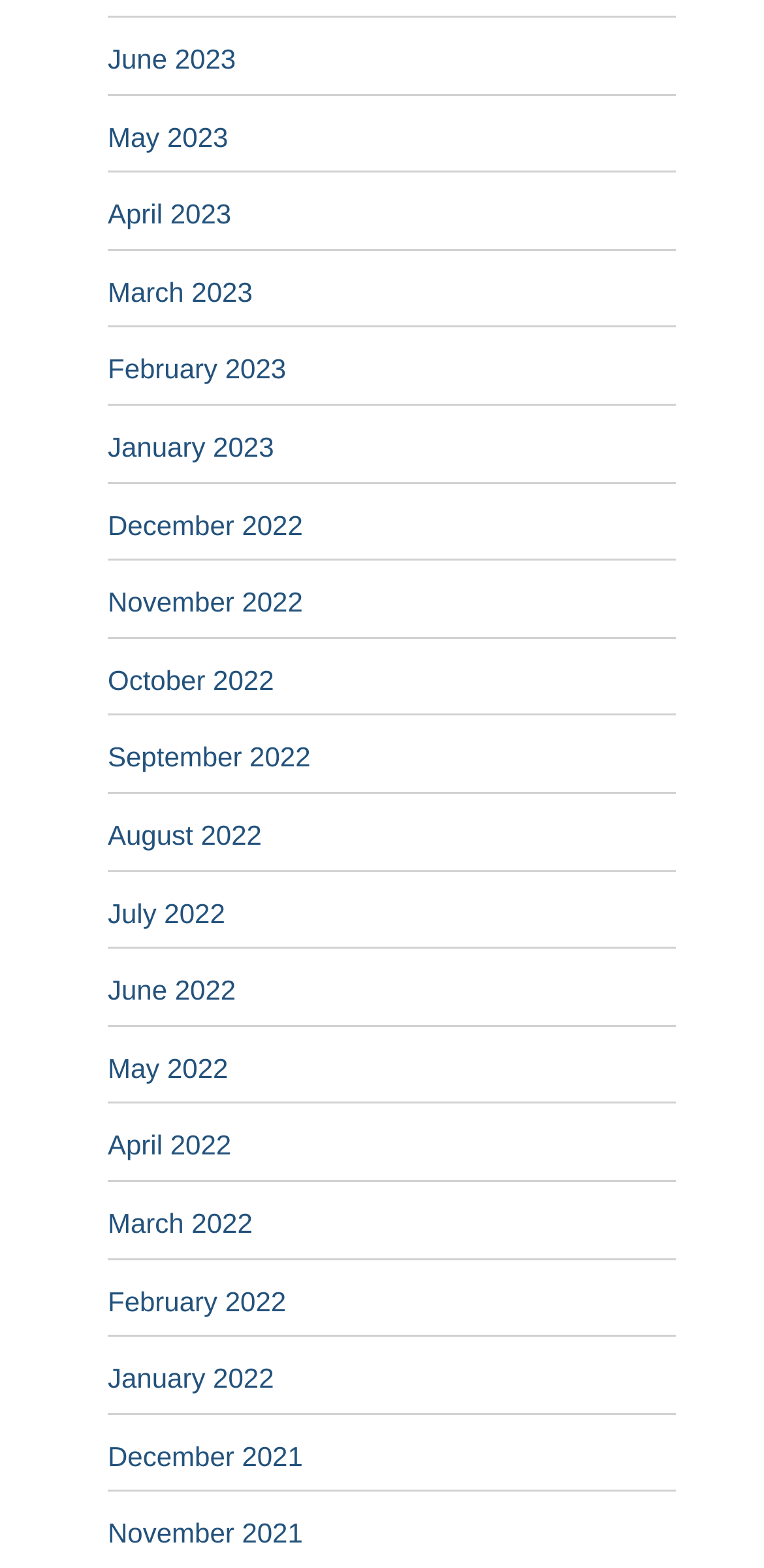Return the bounding box coordinates of the UI element that corresponds to this description: "February 2022". The coordinates must be given as four float numbers in the range of 0 and 1, [left, top, right, bottom].

[0.141, 0.82, 0.375, 0.84]